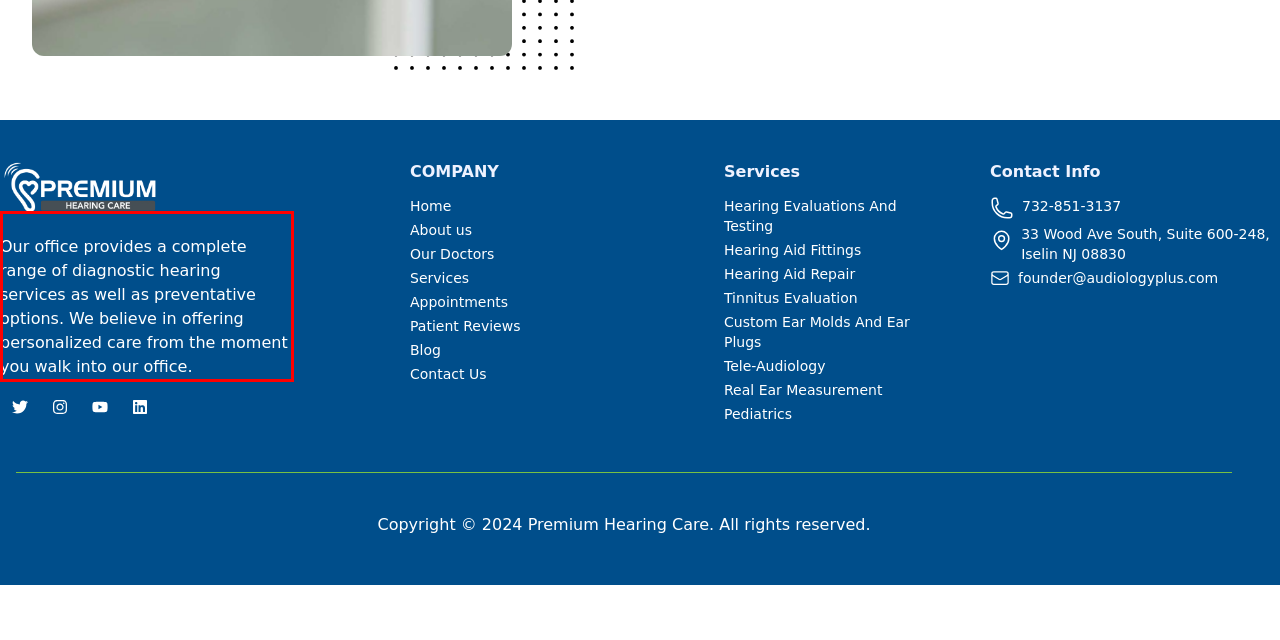You are provided with a screenshot of a webpage featuring a red rectangle bounding box. Extract the text content within this red bounding box using OCR.

Our office provides a complete range of diagnostic hearing services as well as preventative options. We believe in offering personalized care from the moment you walk into our office.